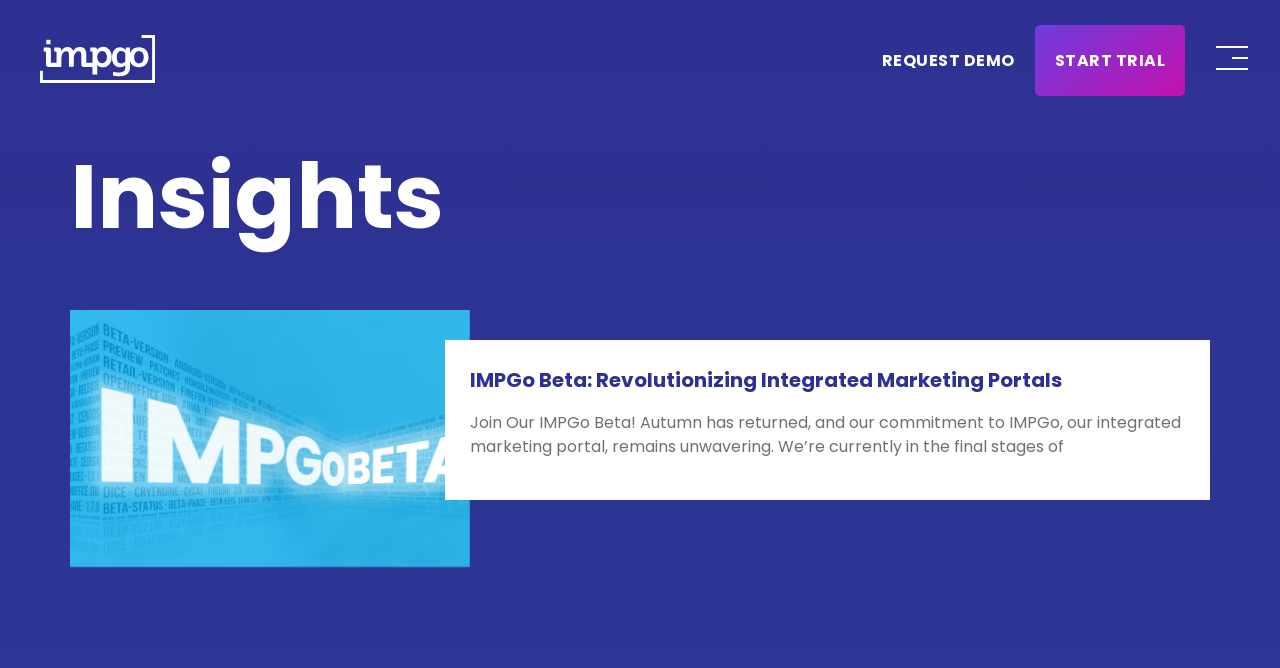Look at the image and write a detailed answer to the question: 
What is the name of the company?

The company name is obtained from the link 'IMPgo' with the image 'IMPgo' which is likely the logo of the company, and also from the heading 'Insights' which is followed by the company name 'IMPGo'.